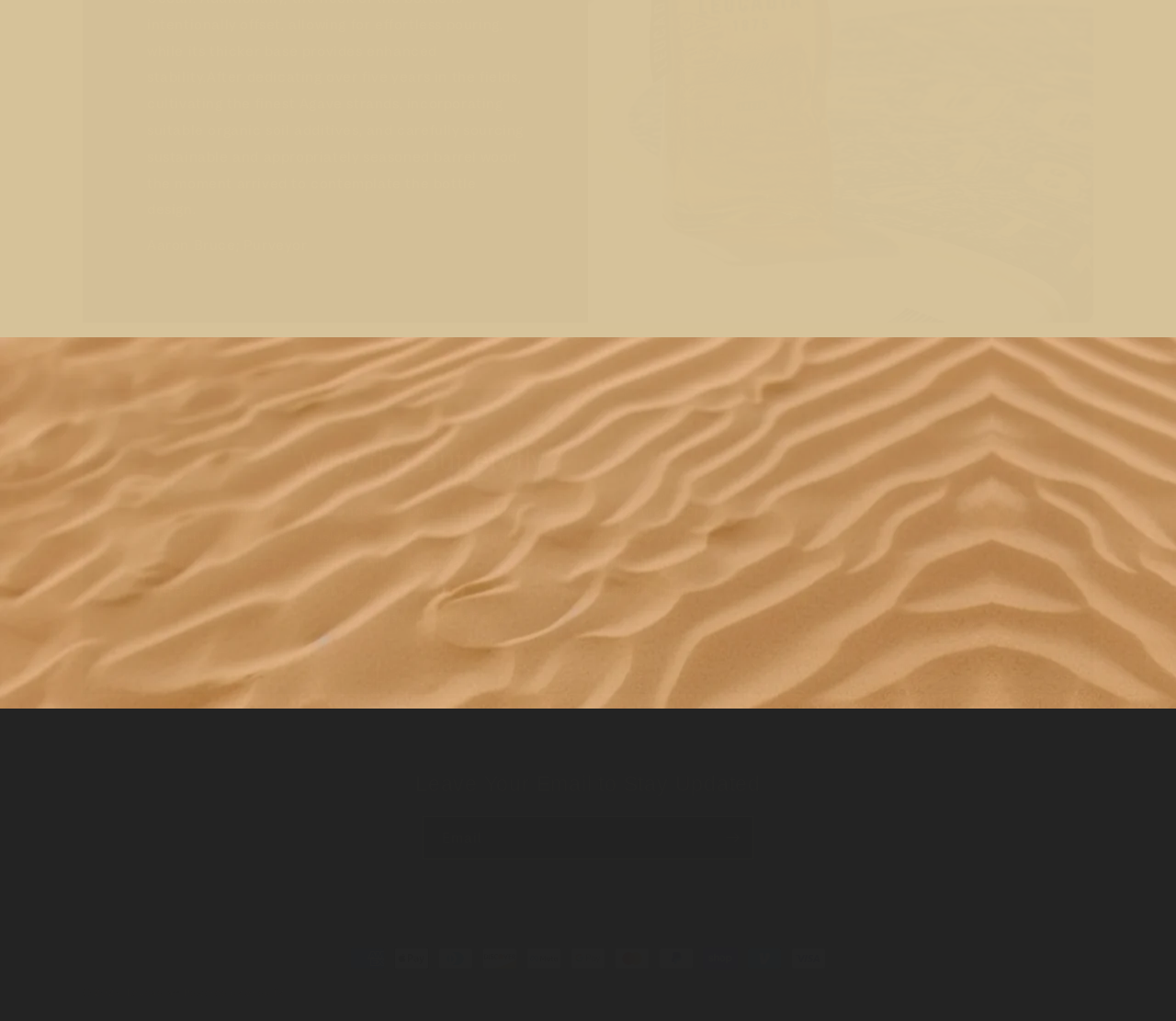What is the purpose of the textbox? Examine the screenshot and reply using just one word or a brief phrase.

To enter email